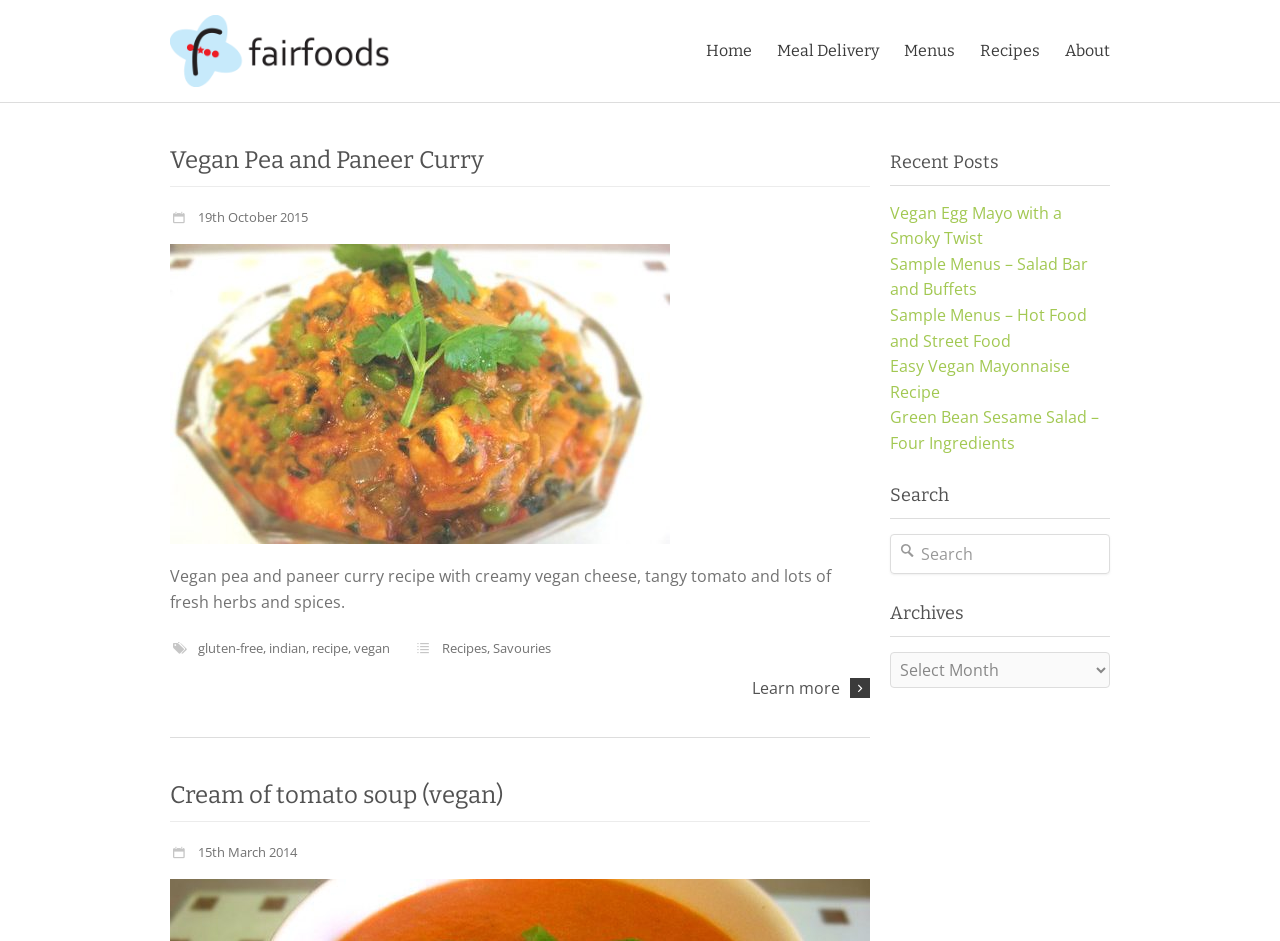Analyze the image and deliver a detailed answer to the question: How many menus are linked in the top navigation?

The top navigation links include 'Home', 'Meal Delivery', and 'Menus', indicating that there are three menus linked.